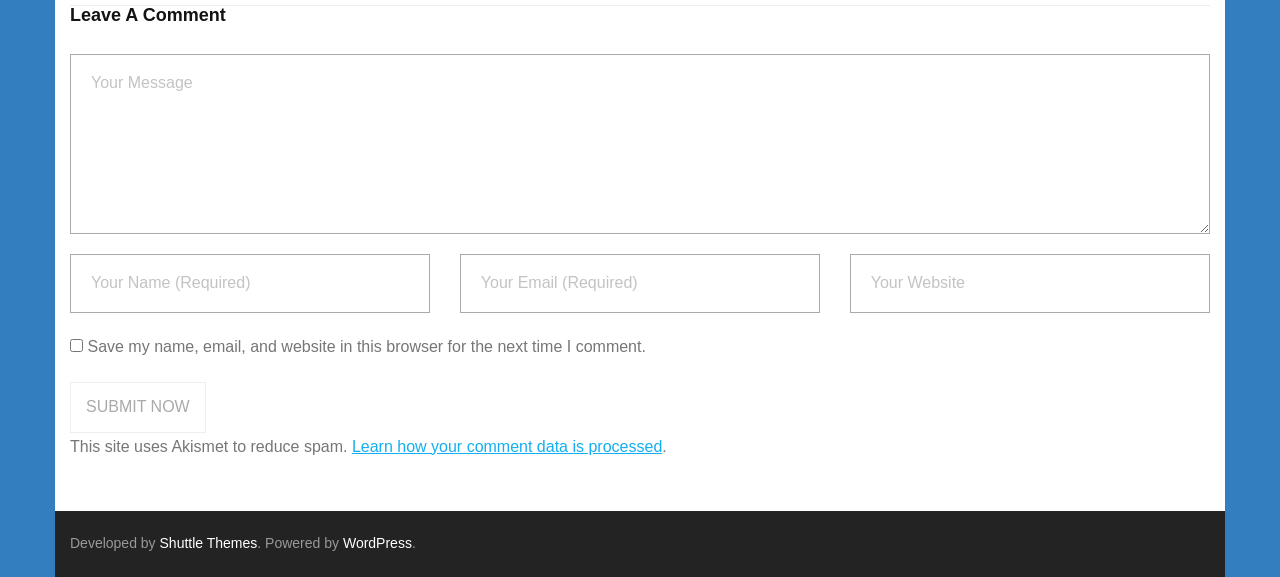Pinpoint the bounding box coordinates of the clickable area necessary to execute the following instruction: "Enter your message". The coordinates should be given as four float numbers between 0 and 1, namely [left, top, right, bottom].

[0.055, 0.094, 0.945, 0.406]